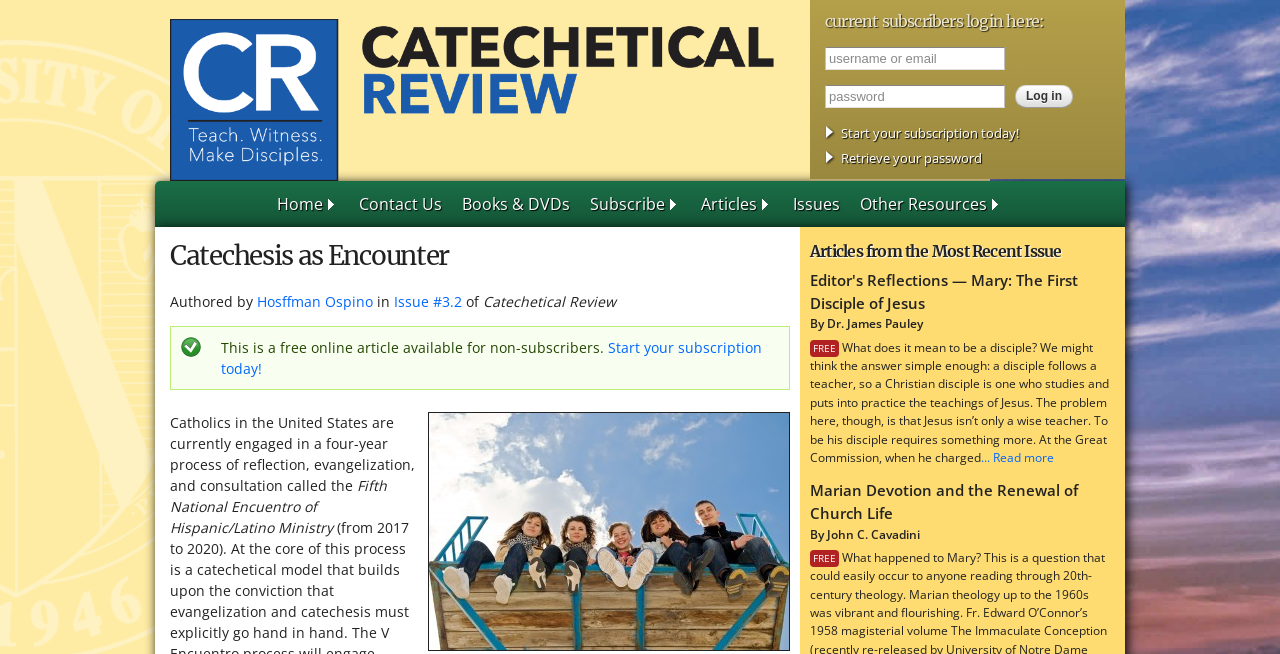Identify the bounding box coordinates of the clickable section necessary to follow the following instruction: "Log in to the website". The coordinates should be presented as four float numbers from 0 to 1, i.e., [left, top, right, bottom].

[0.793, 0.13, 0.838, 0.166]